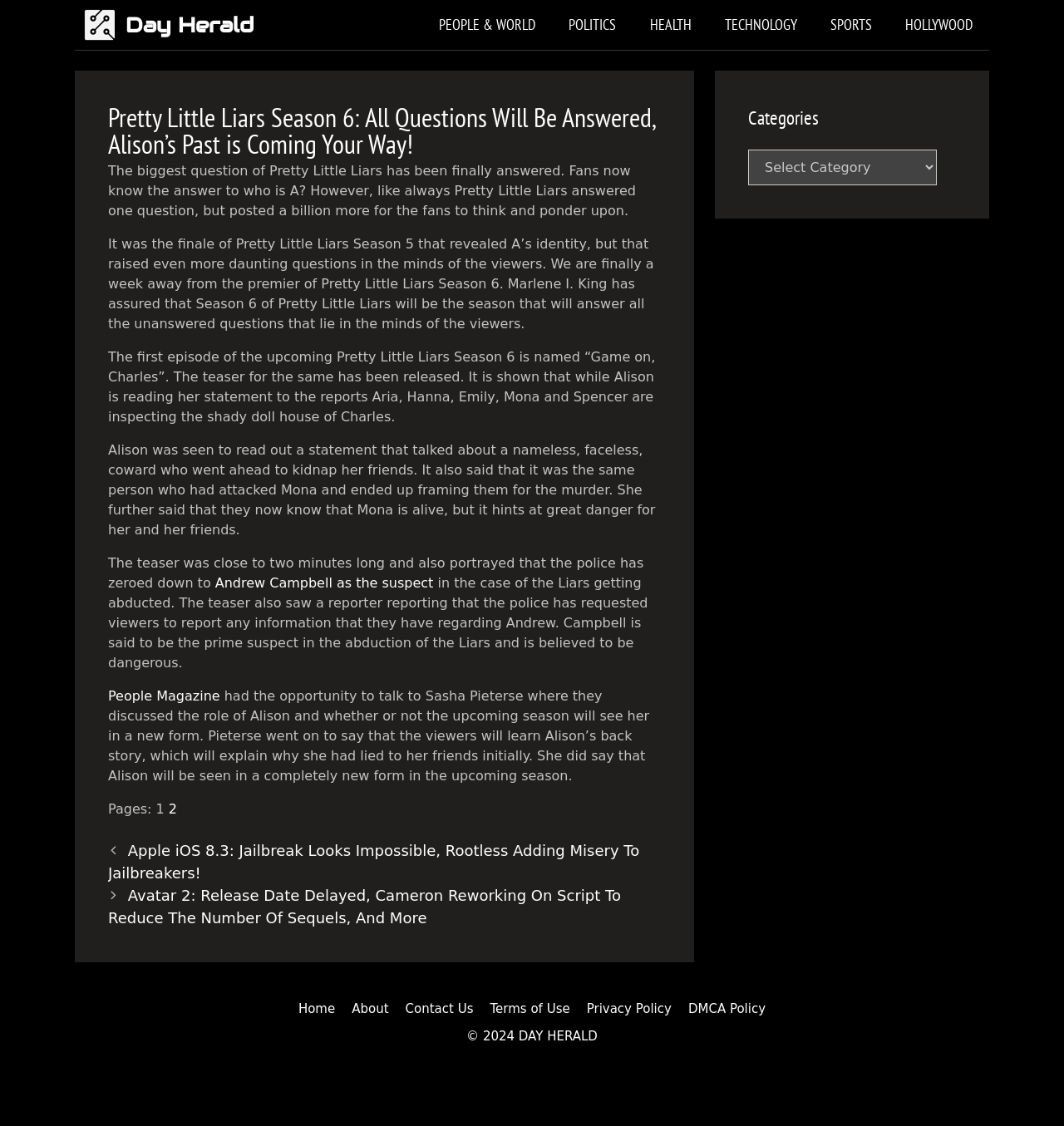Utilize the details in the image to give a detailed response to the question: What is the name of the TV show discussed in the article?

I found the answer by reading the article's content, specifically the header 'Pretty Little Liars Season 6: All Questions Will Be Answered, Alison’s Past is Coming Your Way!' and the subsequent paragraphs that discuss the show's plot and characters.